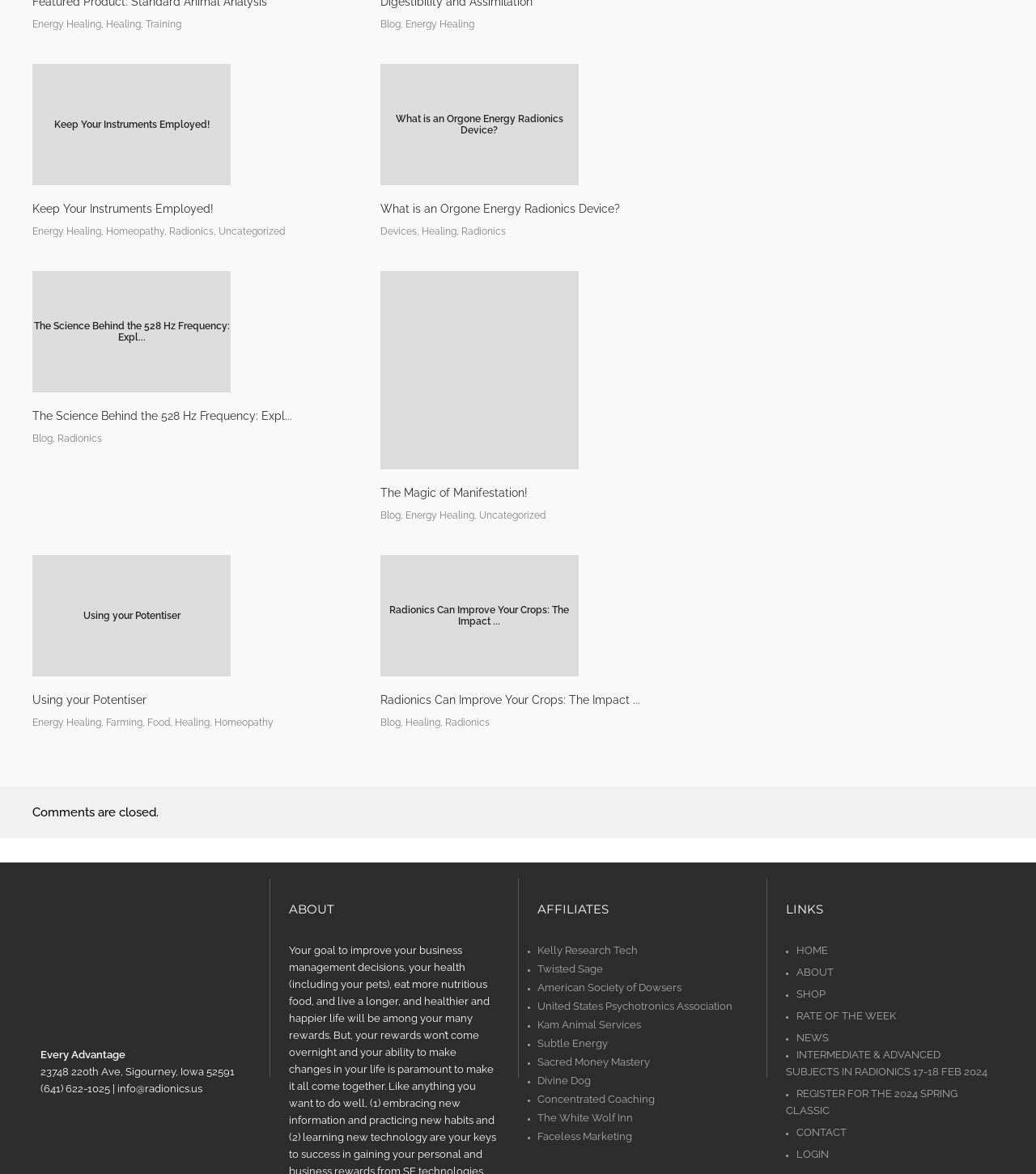Determine the bounding box coordinates for the area that should be clicked to carry out the following instruction: "Click on the 'Keep Your Instruments Employed!' link".

[0.031, 0.054, 0.344, 0.203]